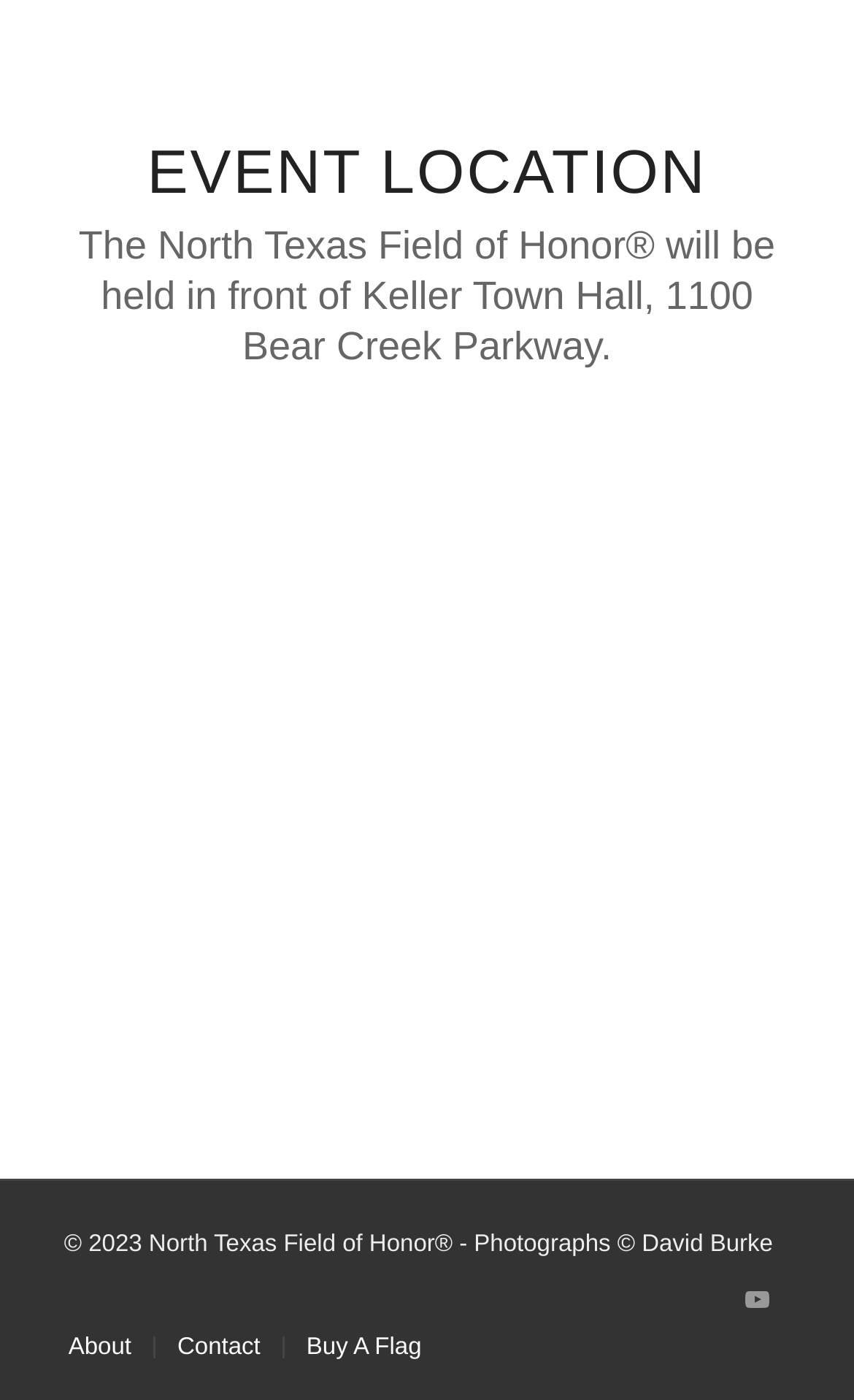Using the details from the image, please elaborate on the following question: What is the purpose of the image in the webpage?

The purpose of the image in the webpage can be inferred as decoration or illustration since it is a child of the LayoutTable element and does not have any descriptive text. It is likely used to enhance the visual appeal of the webpage or to illustrate the event being described.